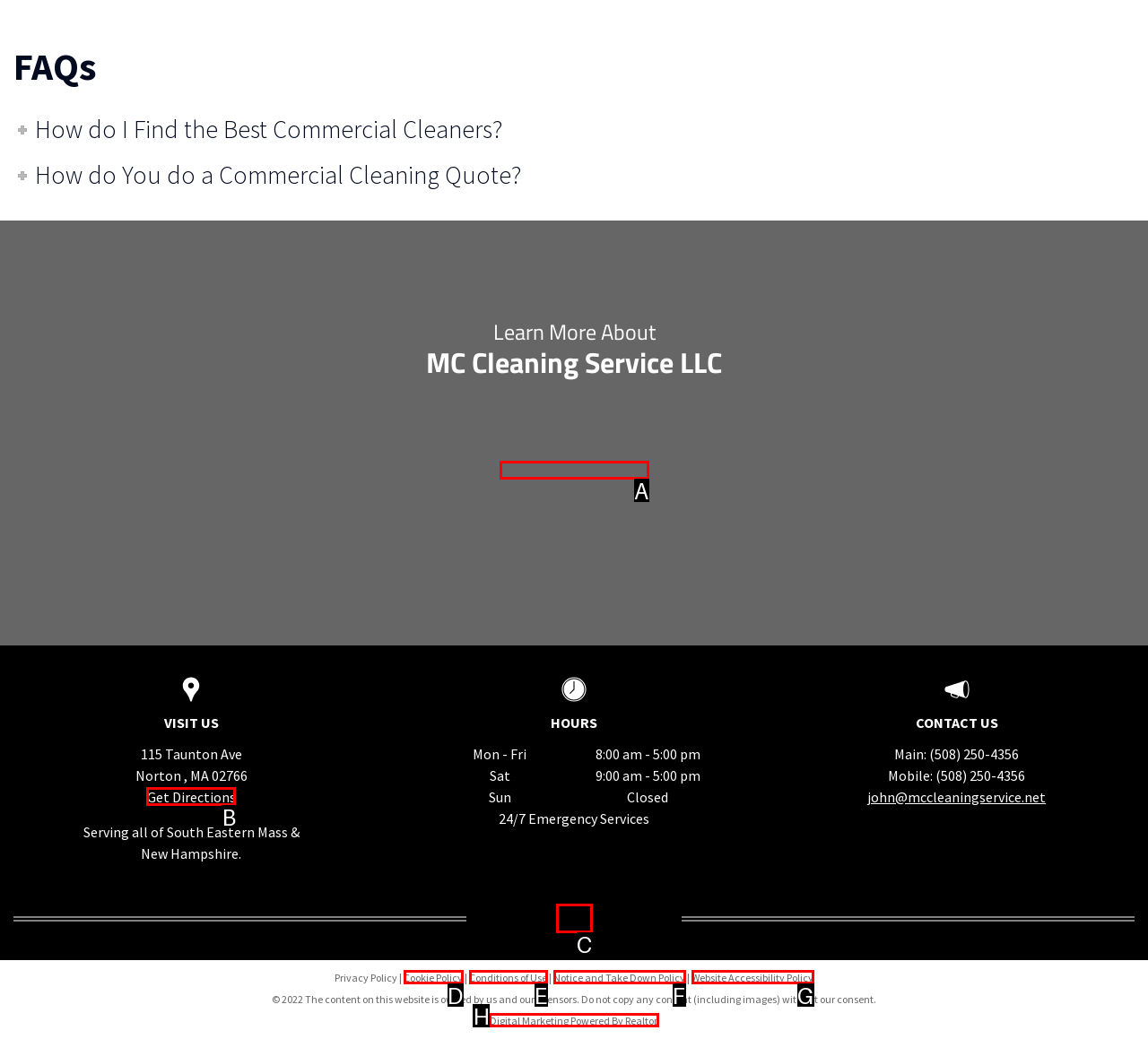Match the option to the description: parent_node: Comment name="email" placeholder="Email *"
State the letter of the correct option from the available choices.

None